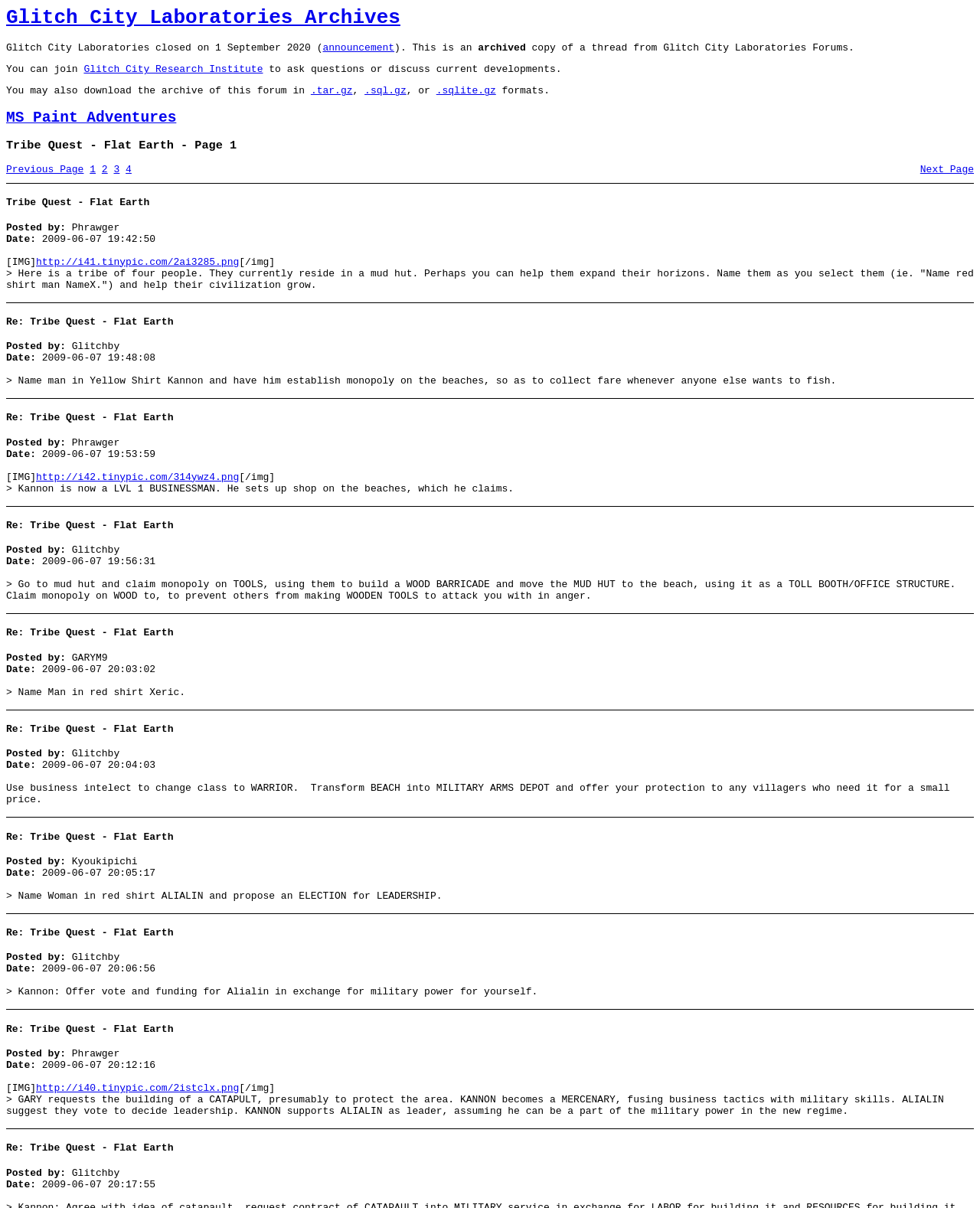What is the name of the thread from Glitch City Laboratories Forums?
Give a one-word or short-phrase answer derived from the screenshot.

Tribe Quest - Flat Earth